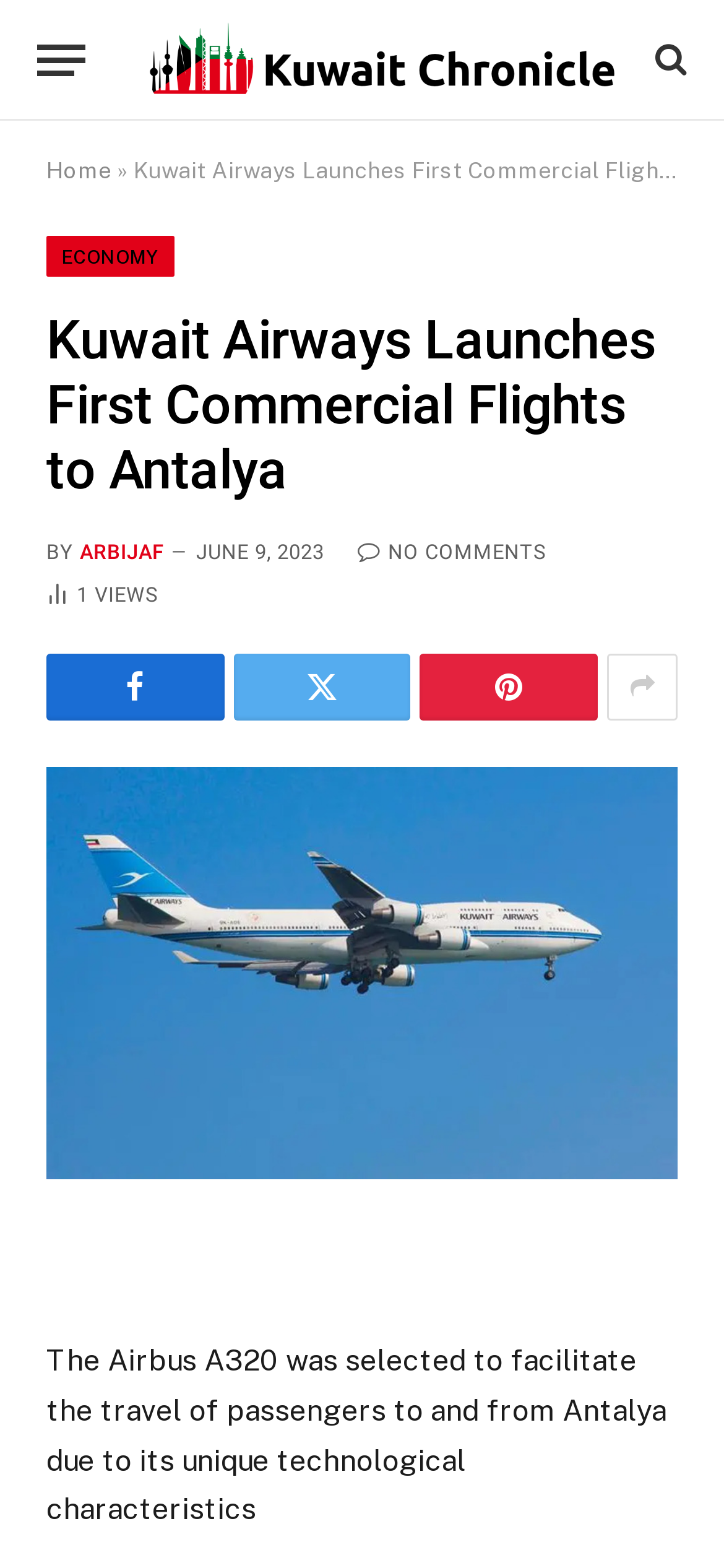How many article views are there?
Answer the question based on the image using a single word or a brief phrase.

1